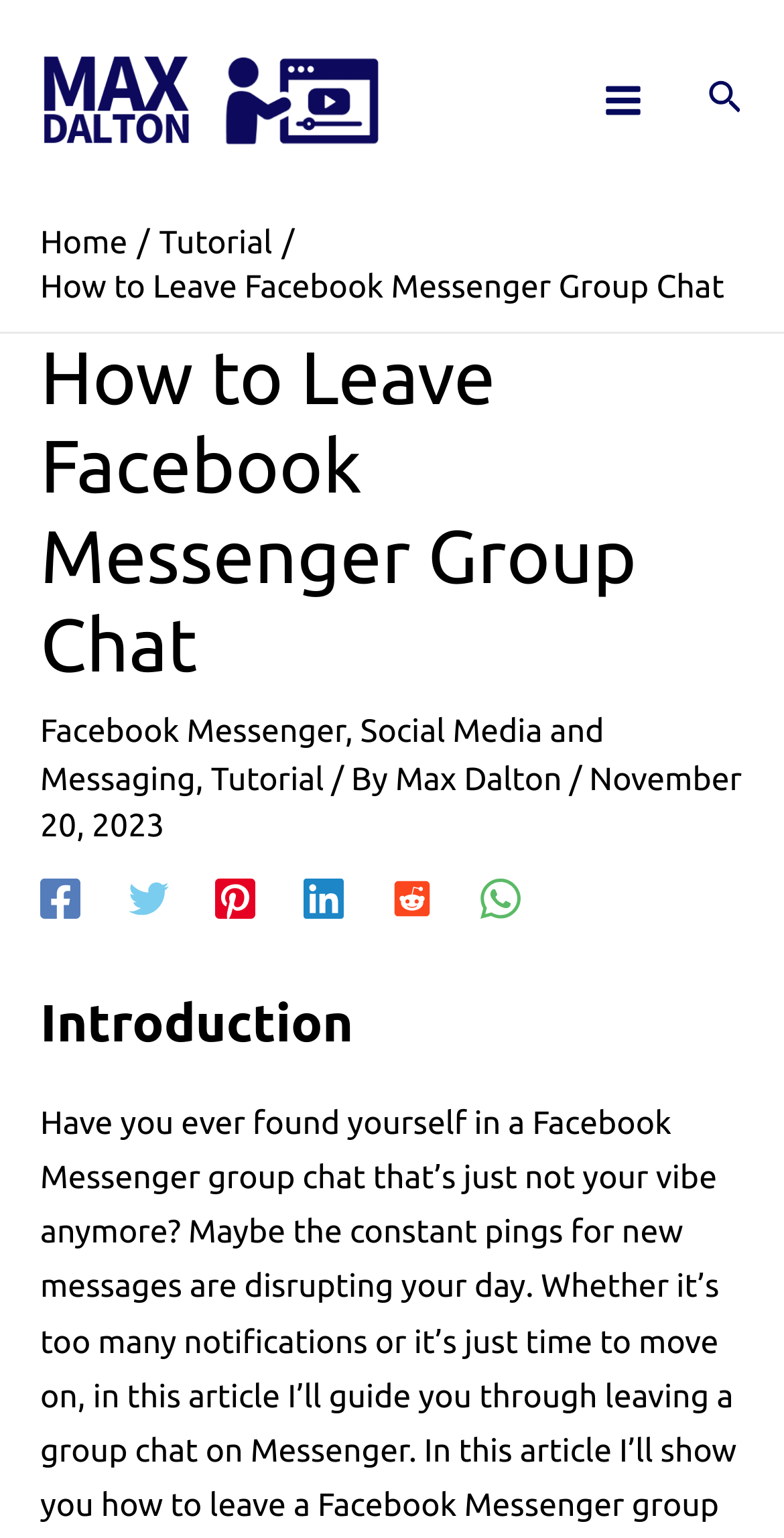From the image, can you give a detailed response to the question below:
What is the name of the tutorial author?

I found the answer by looking at the breadcrumbs navigation section, where it says 'Tutorial' and then 'By Max Dalton'. This indicates that Max Dalton is the author of the tutorial.